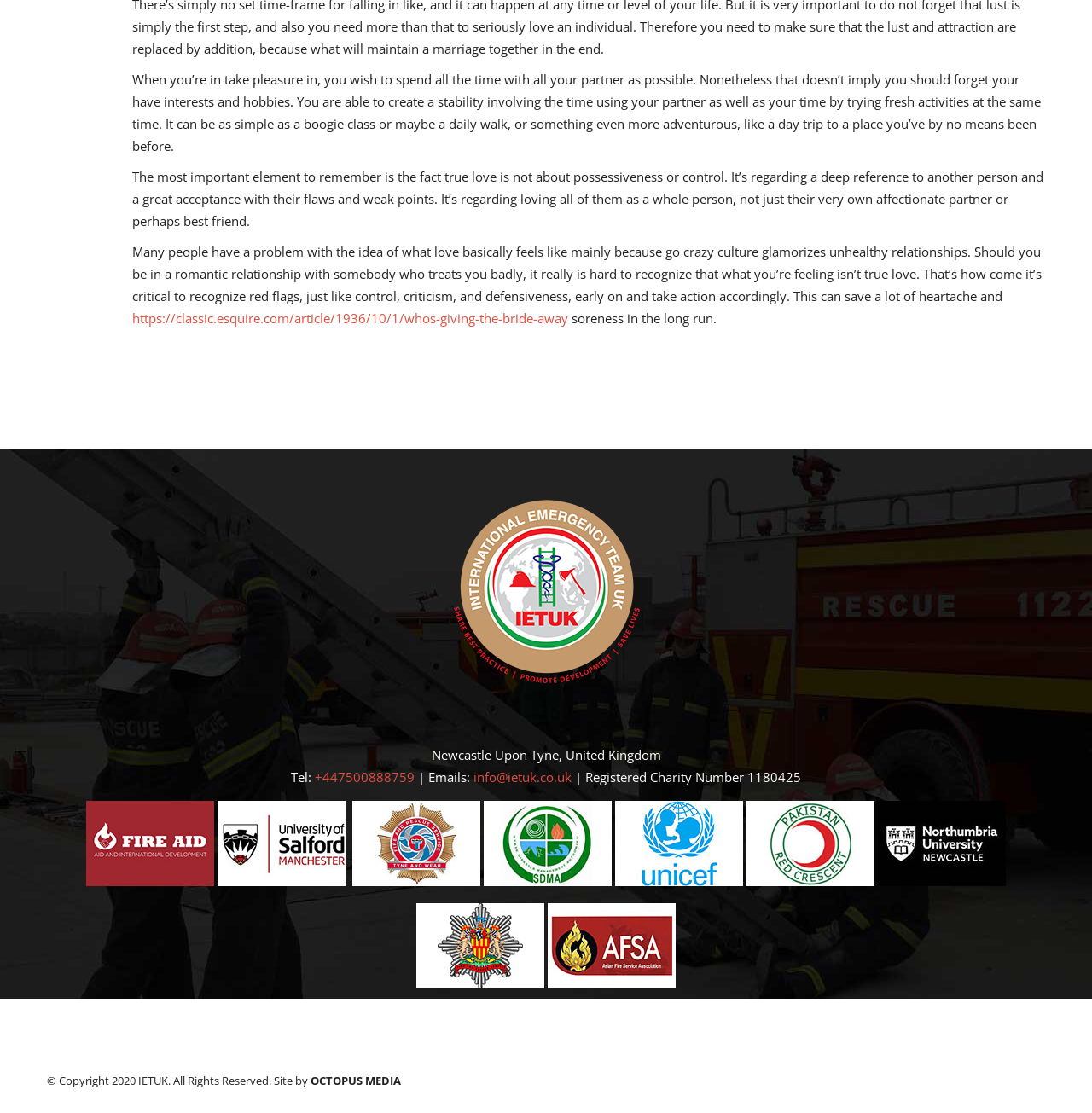Using the provided element description: "+447500888759", determine the bounding box coordinates of the corresponding UI element in the screenshot.

[0.288, 0.69, 0.38, 0.706]